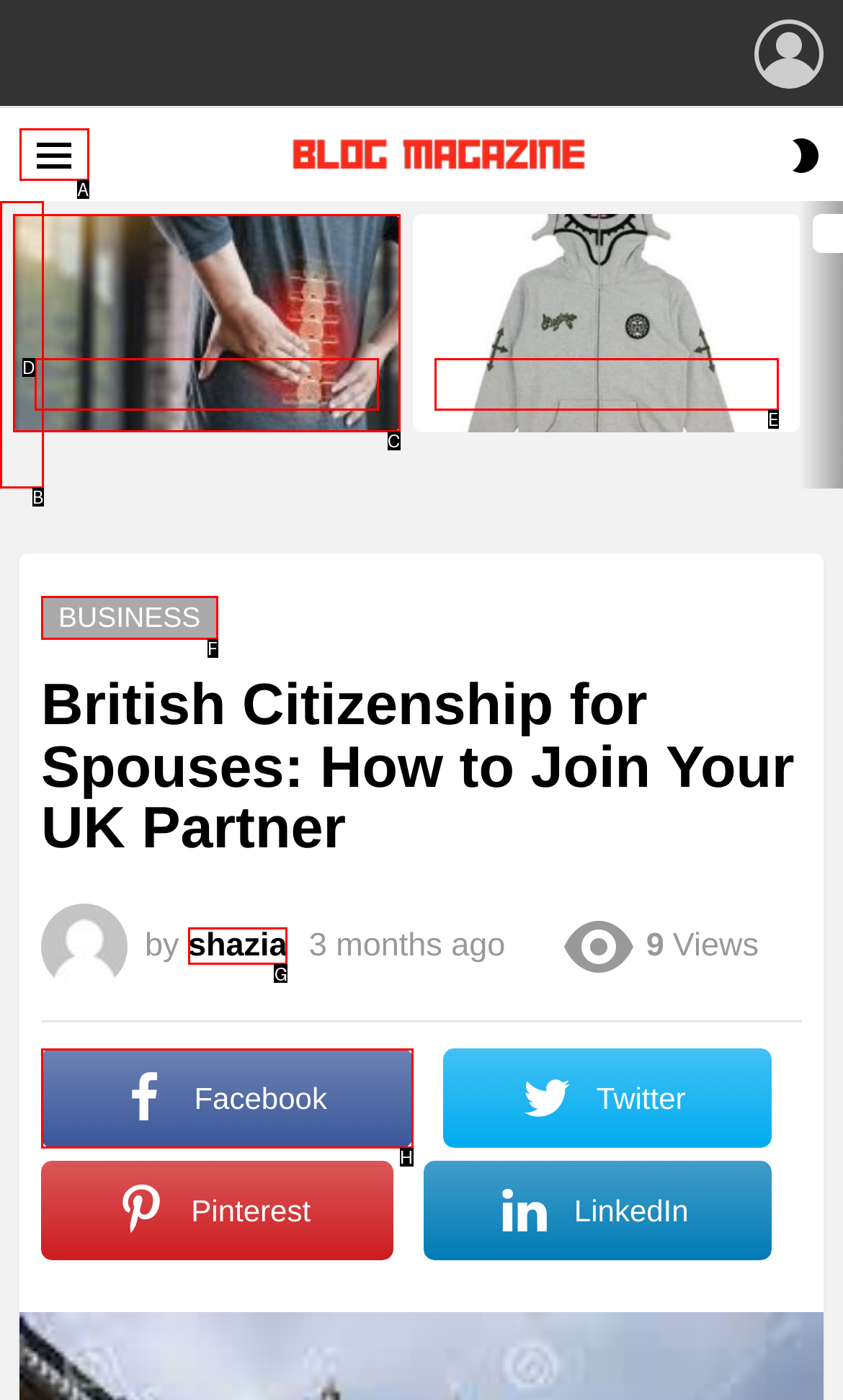Among the marked elements in the screenshot, which letter corresponds to the UI element needed for the task: Share on Facebook?

H